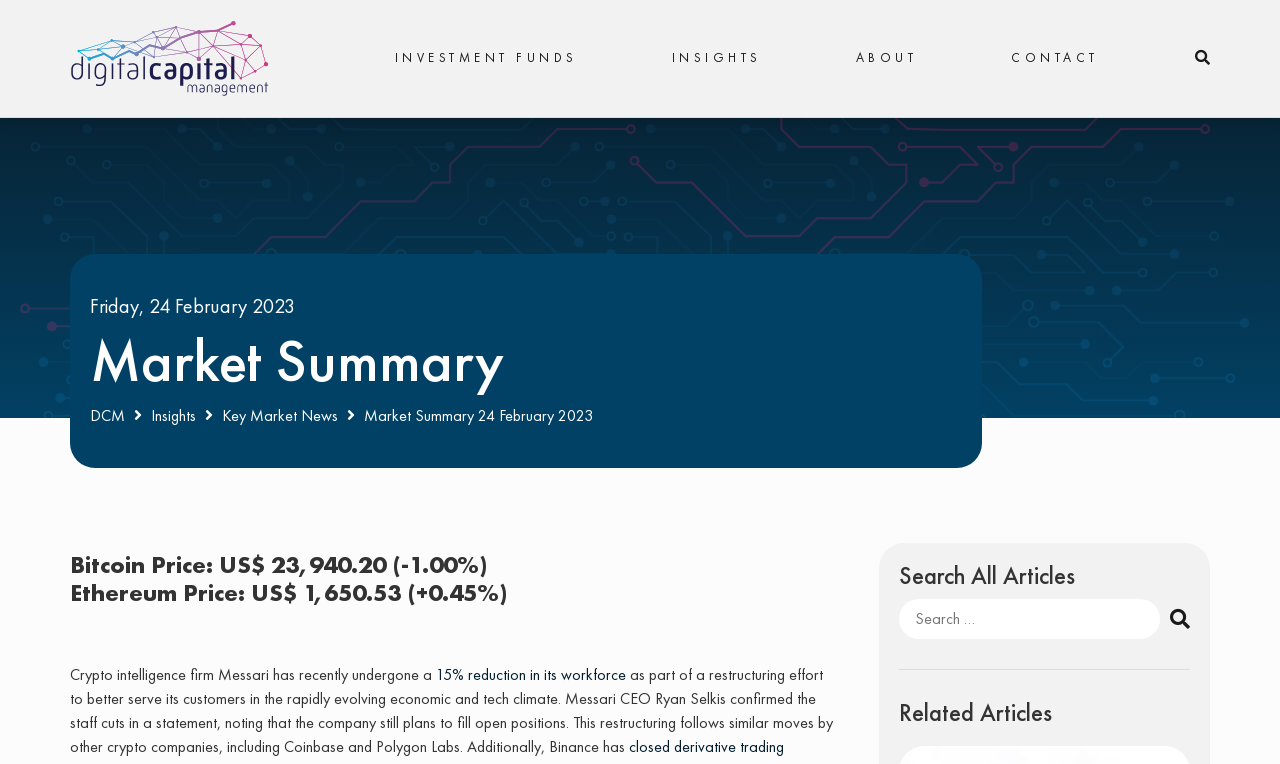What is the name of the link below 'Market Summary'?
Please answer the question with as much detail and depth as you can.

I found the answer by looking at the link elements below the 'Market Summary' heading. The 'Market Summary' heading is located at [0.07, 0.429, 0.394, 0.515], and below it, there are several link elements. The first link element is located at [0.07, 0.528, 0.098, 0.56] and its text is 'DCM'.